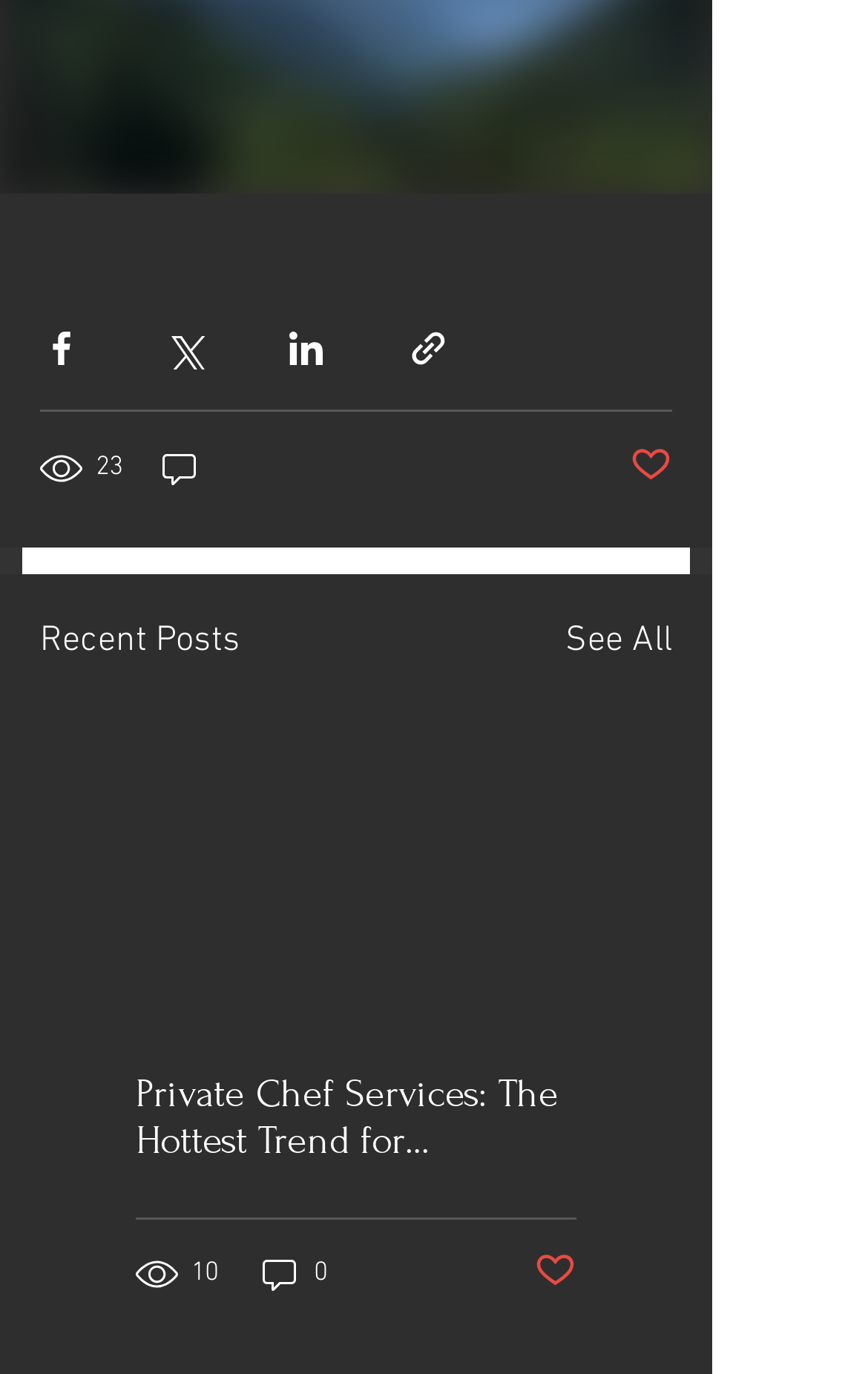Show me the bounding box coordinates of the clickable region to achieve the task as per the instruction: "Share via Facebook".

[0.046, 0.238, 0.095, 0.269]